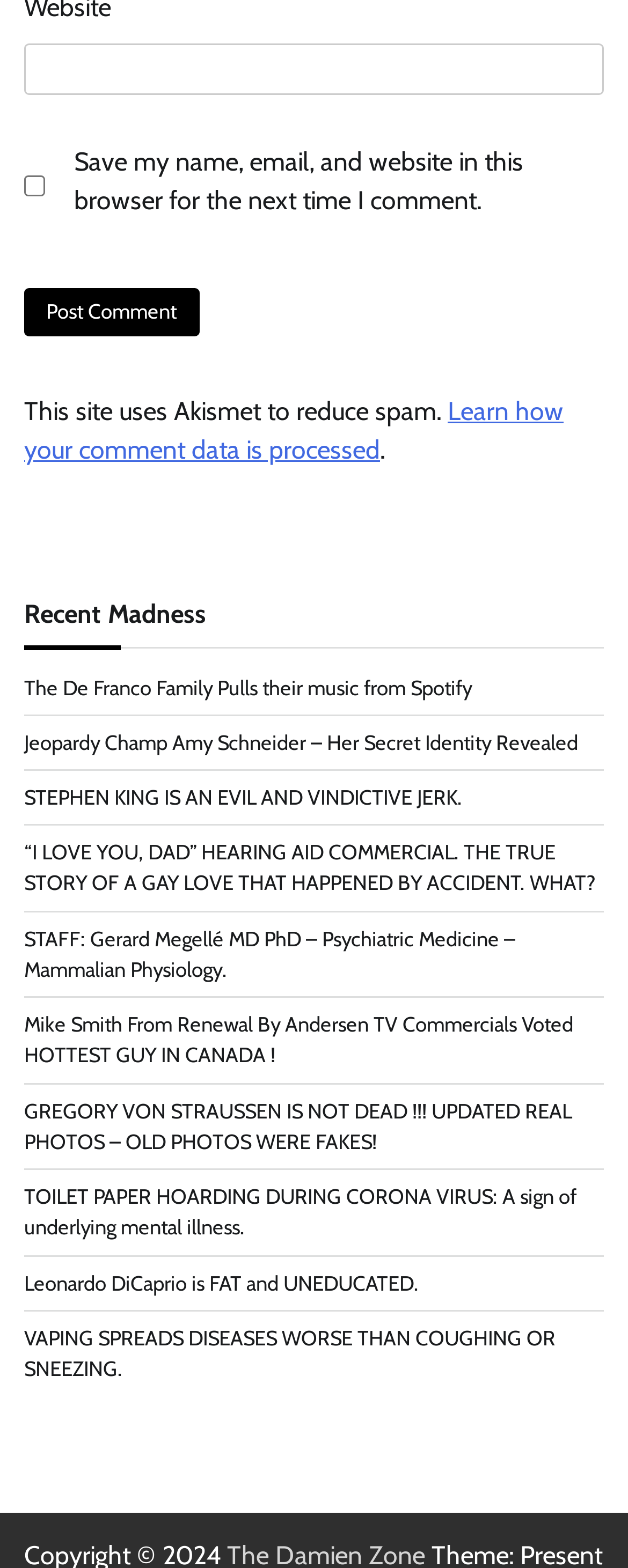Please provide the bounding box coordinates for the element that needs to be clicked to perform the following instruction: "Learn how comment data is processed". The coordinates should be given as four float numbers between 0 and 1, i.e., [left, top, right, bottom].

[0.038, 0.253, 0.897, 0.297]